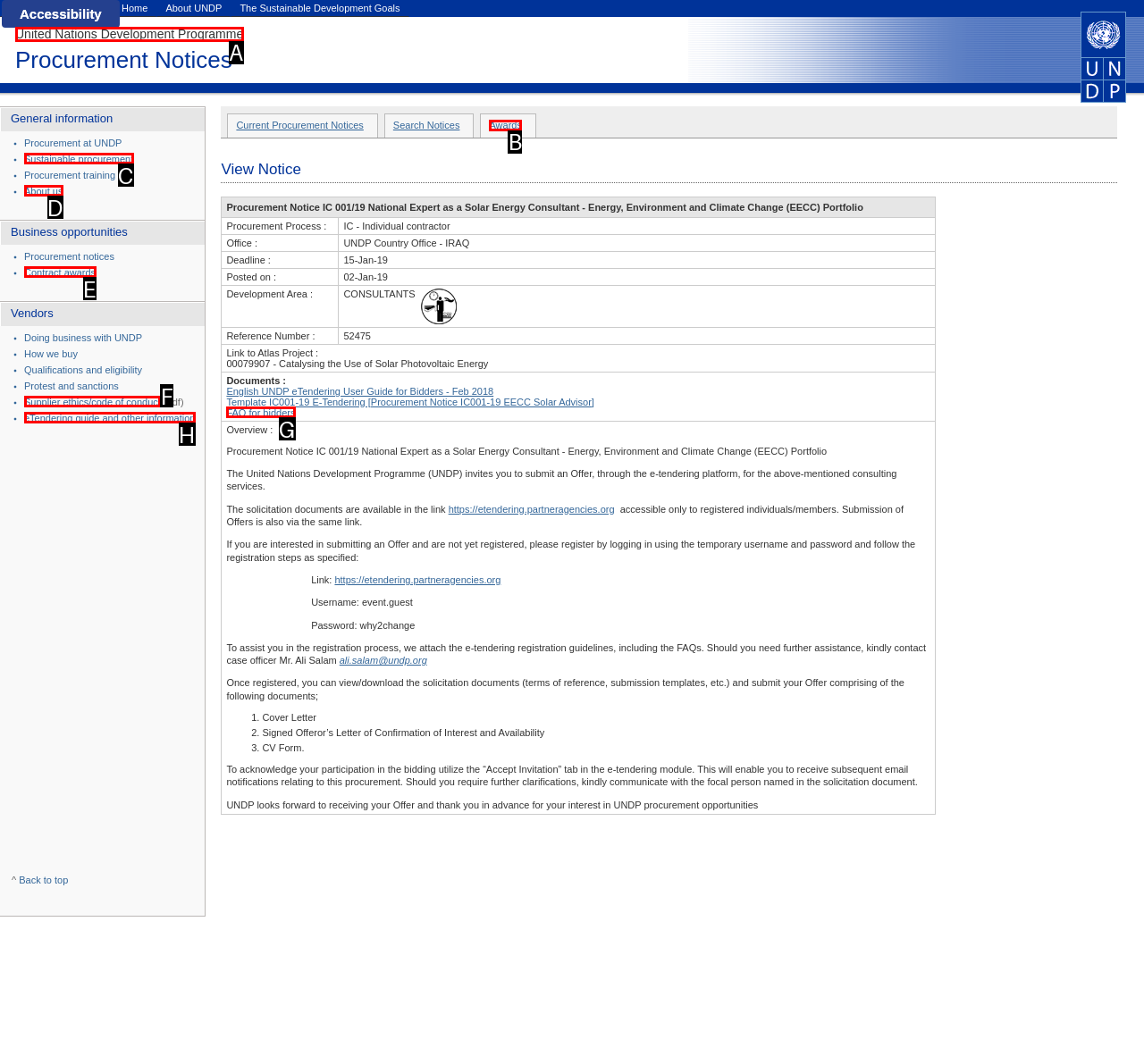Based on the description About us, identify the most suitable HTML element from the options. Provide your answer as the corresponding letter.

D